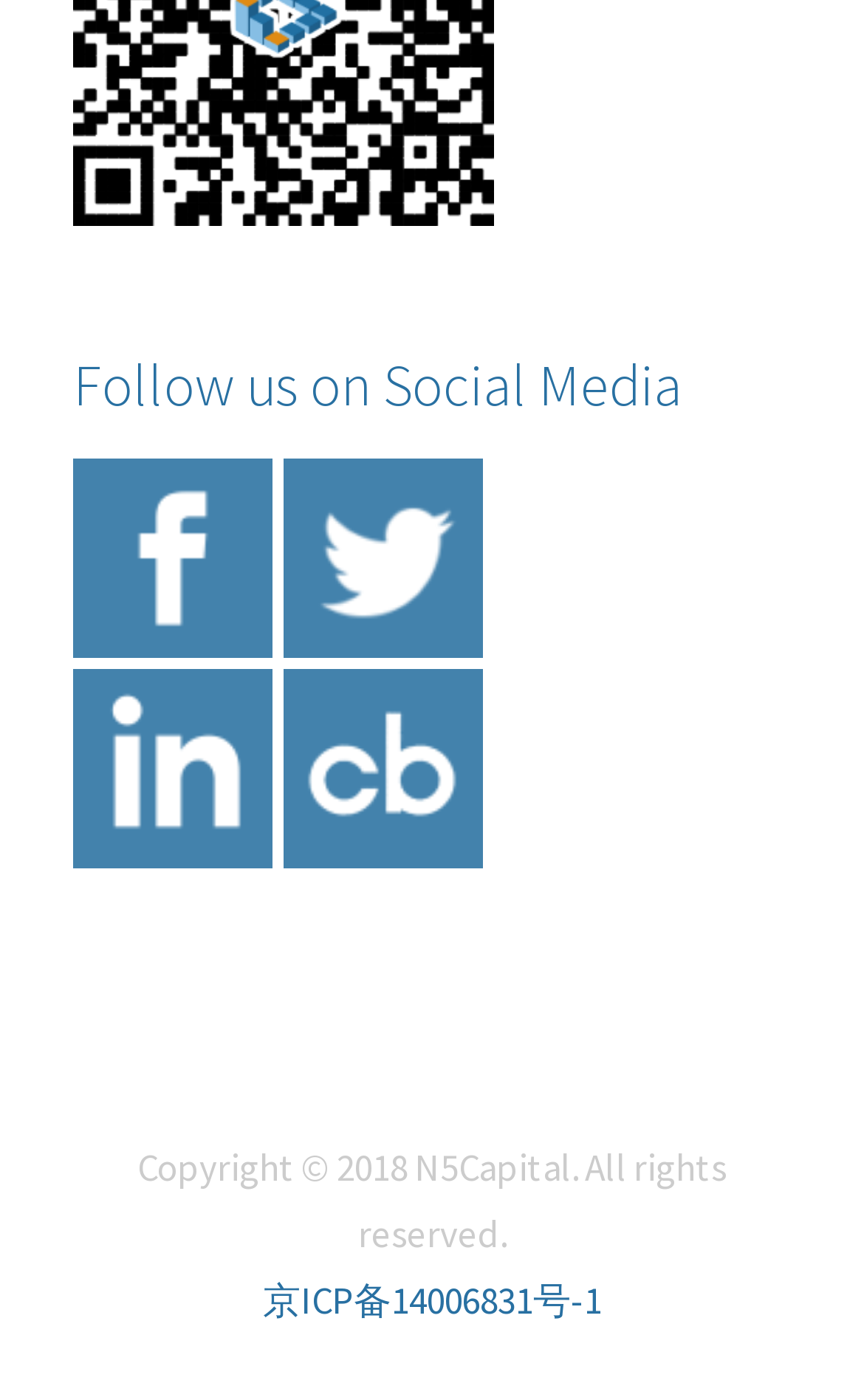Answer the question below using just one word or a short phrase: 
What is the ICP number?

14006831号-1